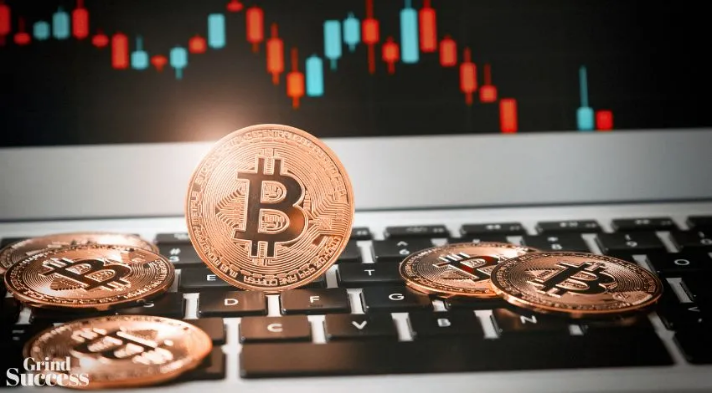Provide a comprehensive description of the image.

The image illustrates a close-up of a laptop keyboard adorned with several shiny Bitcoin coins, prominently featuring the iconic Bitcoin logo. In the background, a detailed chart displays fluctuating red and green candlestick indicators, representing market trends and price movements typical in cryptocurrency trading. The juxtaposition of the physical coins against the digital trading environment underscores the intersection of tangible assets and virtual finance, emblematic of the world of cryptocurrencies. The branding of "Grind Success" subtly overlays the lower left corner, hinting at the resourceful nature of the platform this content may belong to. This visual effectively conveys the dynamic and evolving landscape of digital currency investment.